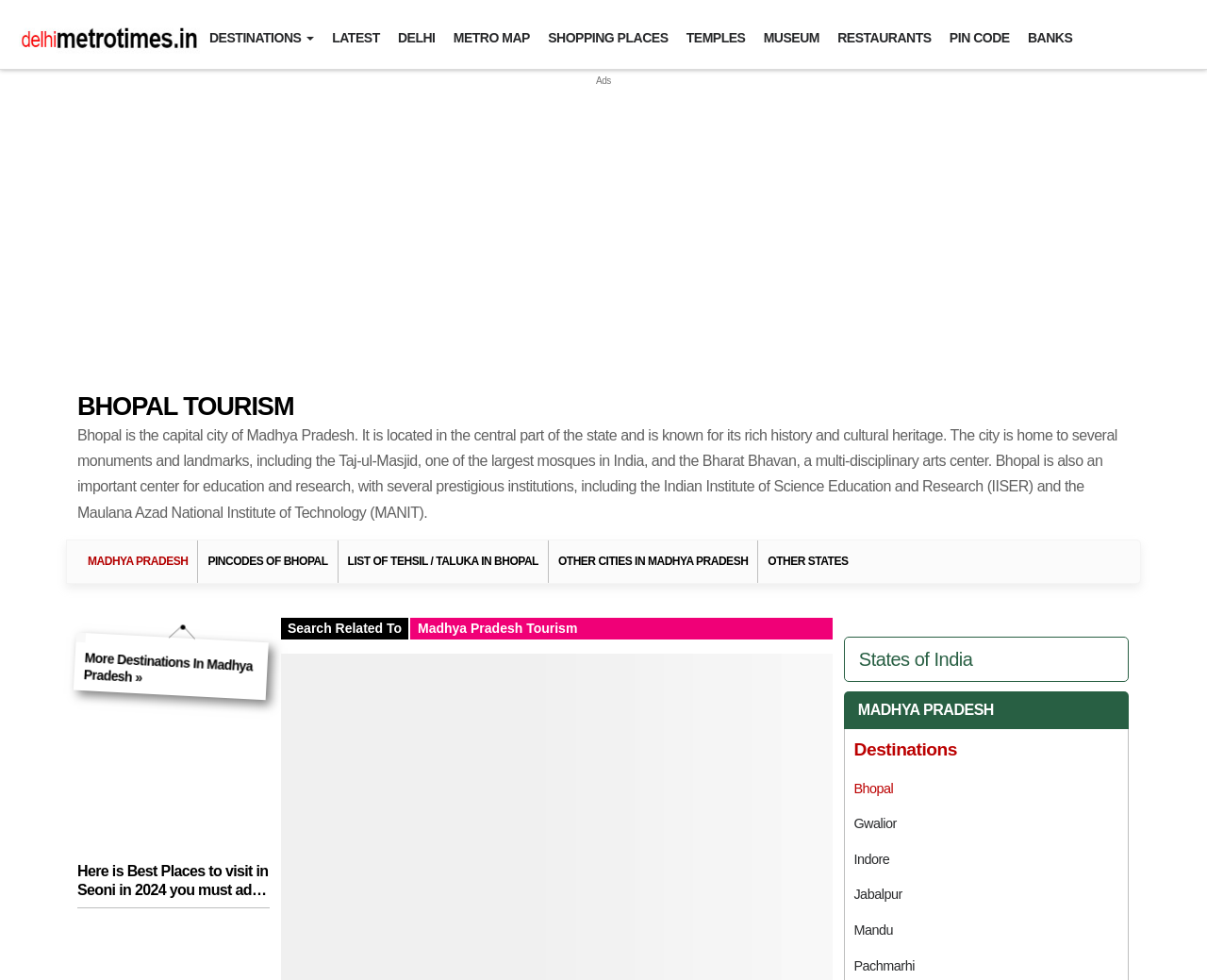Identify the bounding box of the HTML element described here: "Indore". Provide the coordinates as four float numbers between 0 and 1: [left, top, right, bottom].

[0.707, 0.775, 0.934, 0.795]